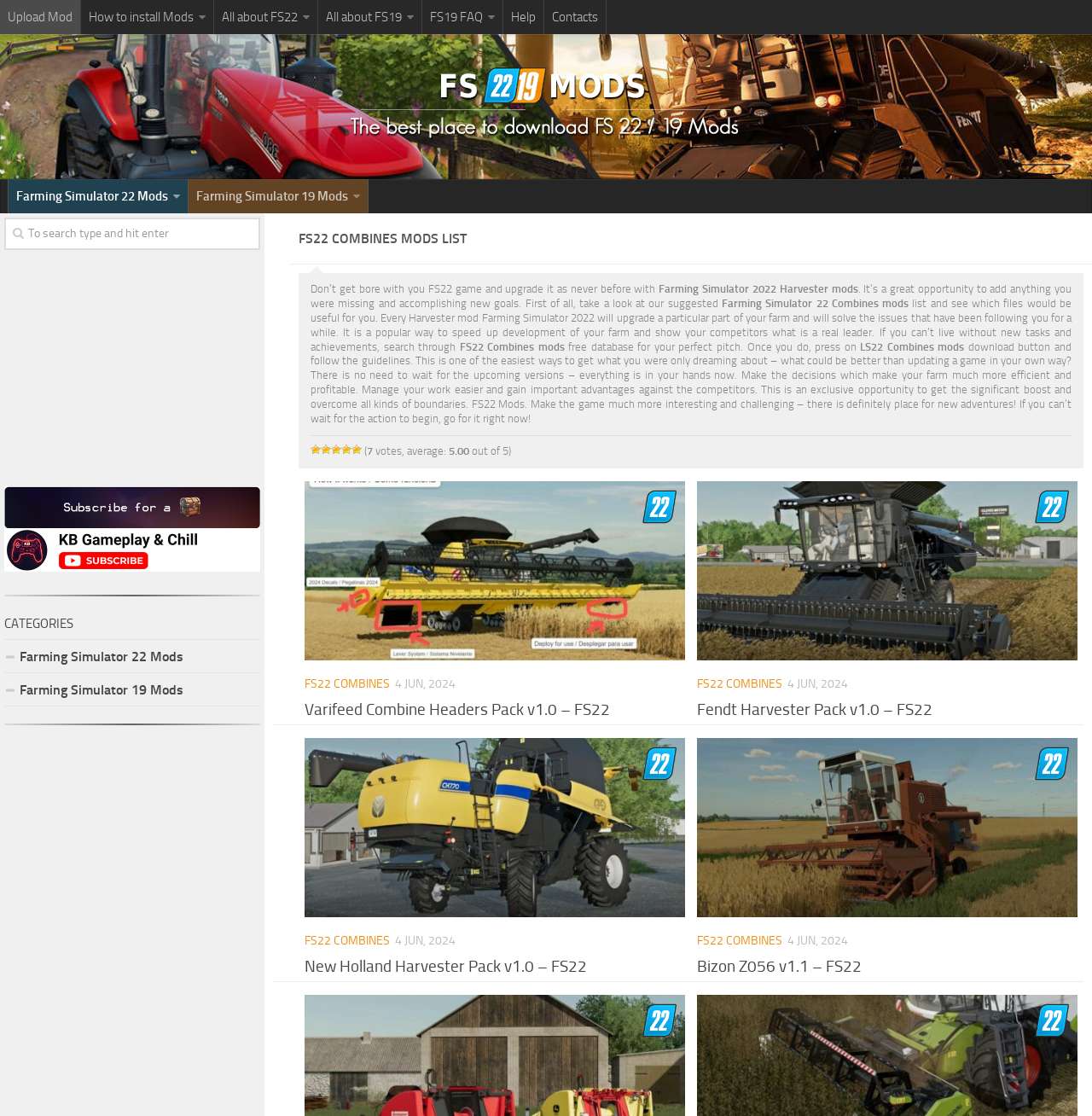Determine the bounding box coordinates of the region I should click to achieve the following instruction: "Upload a mod". Ensure the bounding box coordinates are four float numbers between 0 and 1, i.e., [left, top, right, bottom].

[0.0, 0.0, 0.073, 0.031]